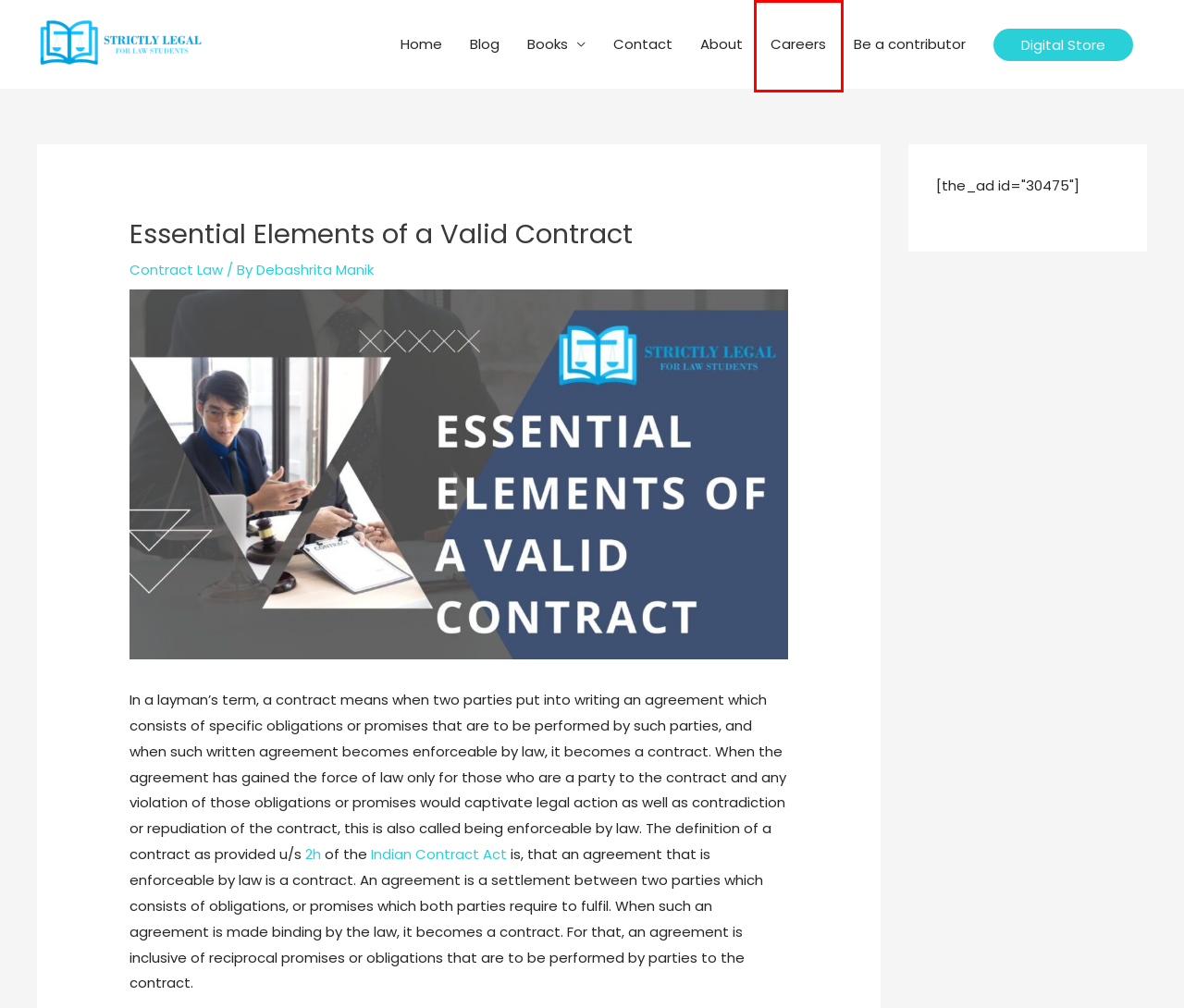With the provided screenshot showing a webpage and a red bounding box, determine which webpage description best fits the new page that appears after clicking the element inside the red box. Here are the options:
A. Contract Law Archives - StrictlyLegal
B. Home - StrictlyLegal
C. Careers - StrictlyLegal
D. Be a contributor- Law students Internship- 2020 - StrictlyLegal
E. Debashrita Manik, Author at StrictlyLegal
F. Best Books for Law of Contract - StrictlyLegal
G. About - StrictlyLegal
H. Products - StrictlyLegal

C